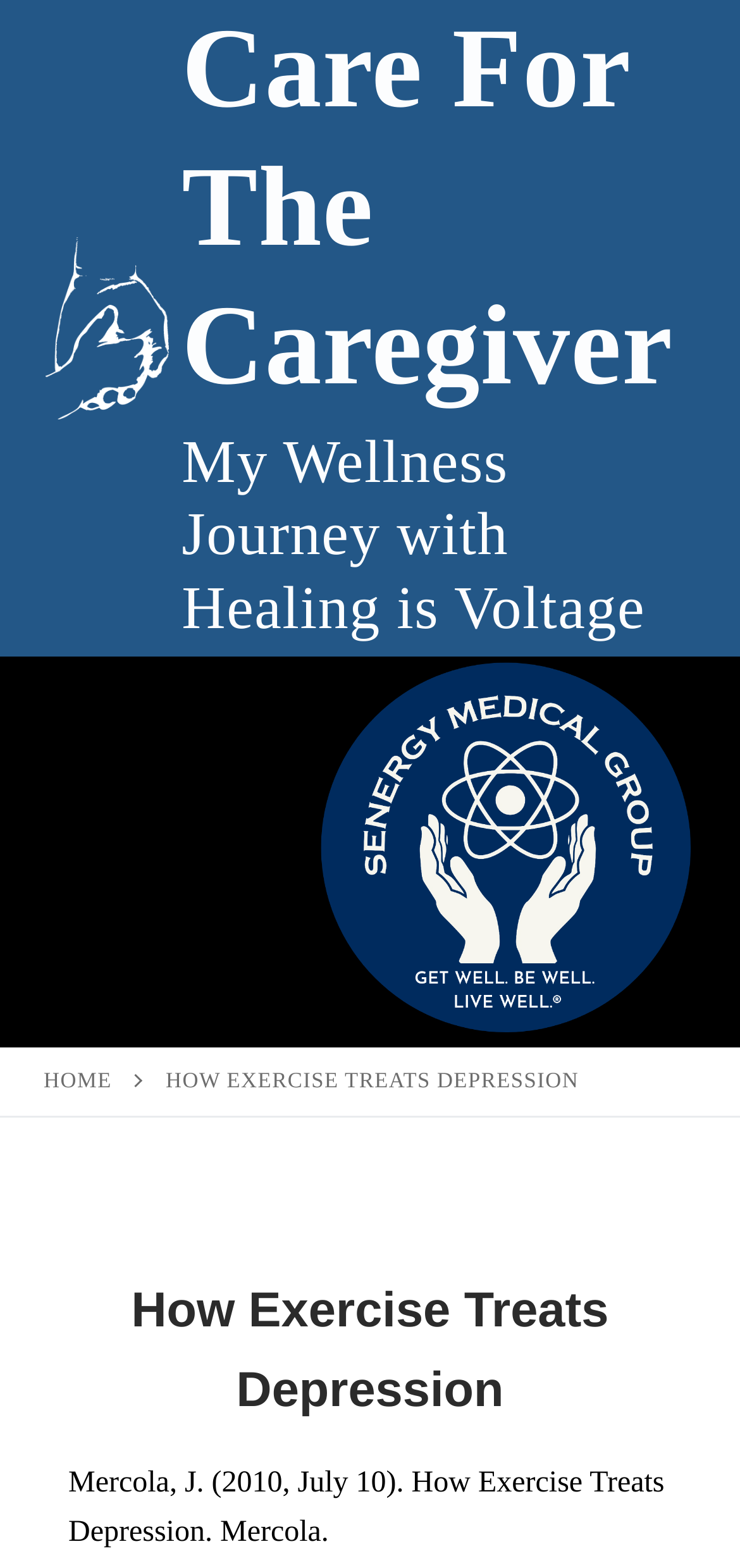Provide the bounding box coordinates of the UI element that matches the description: "Menu Toggle".

None